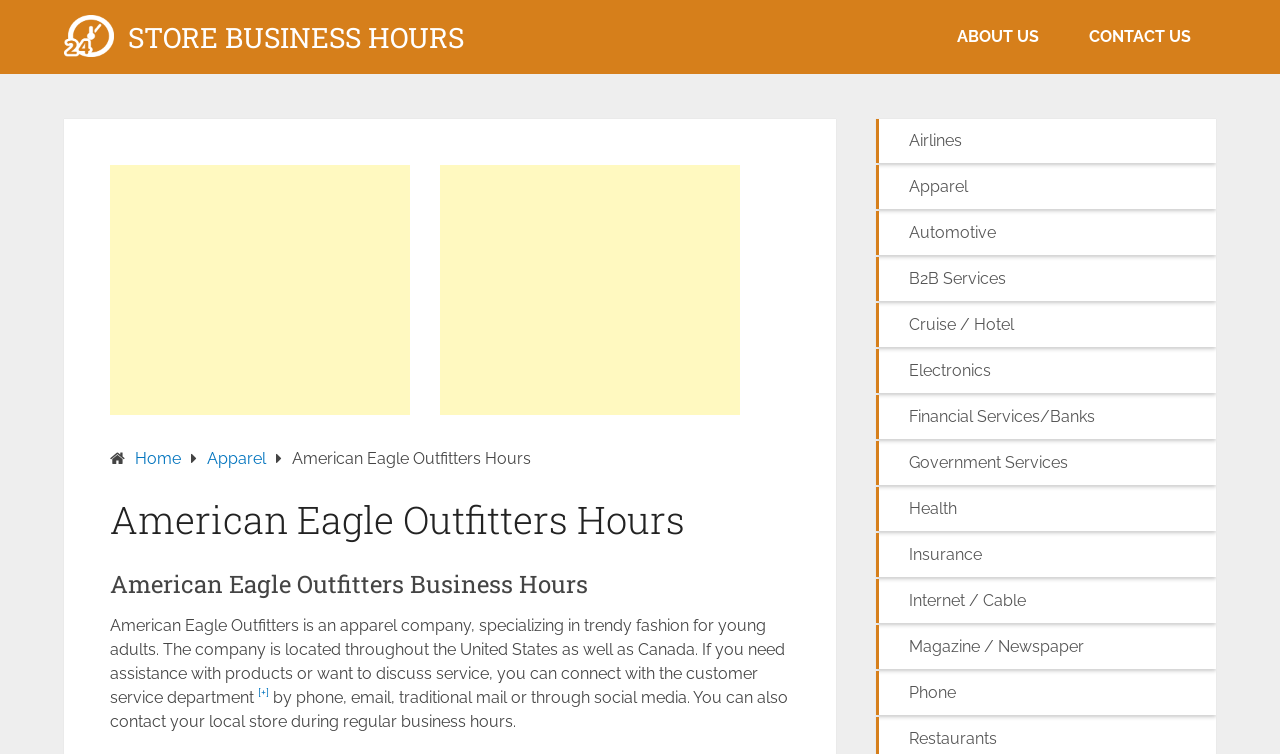What other categories of businesses are listed on this webpage?
Based on the image, answer the question with as much detail as possible.

The webpage has a section with links to various industries, including airlines, automotive, B2B services, cruise/hotel, electronics, financial services, government services, health, insurance, internet/cable, magazine/newspaper, and phone, suggesting that the webpage is part of a larger directory or portal that covers multiple business categories.